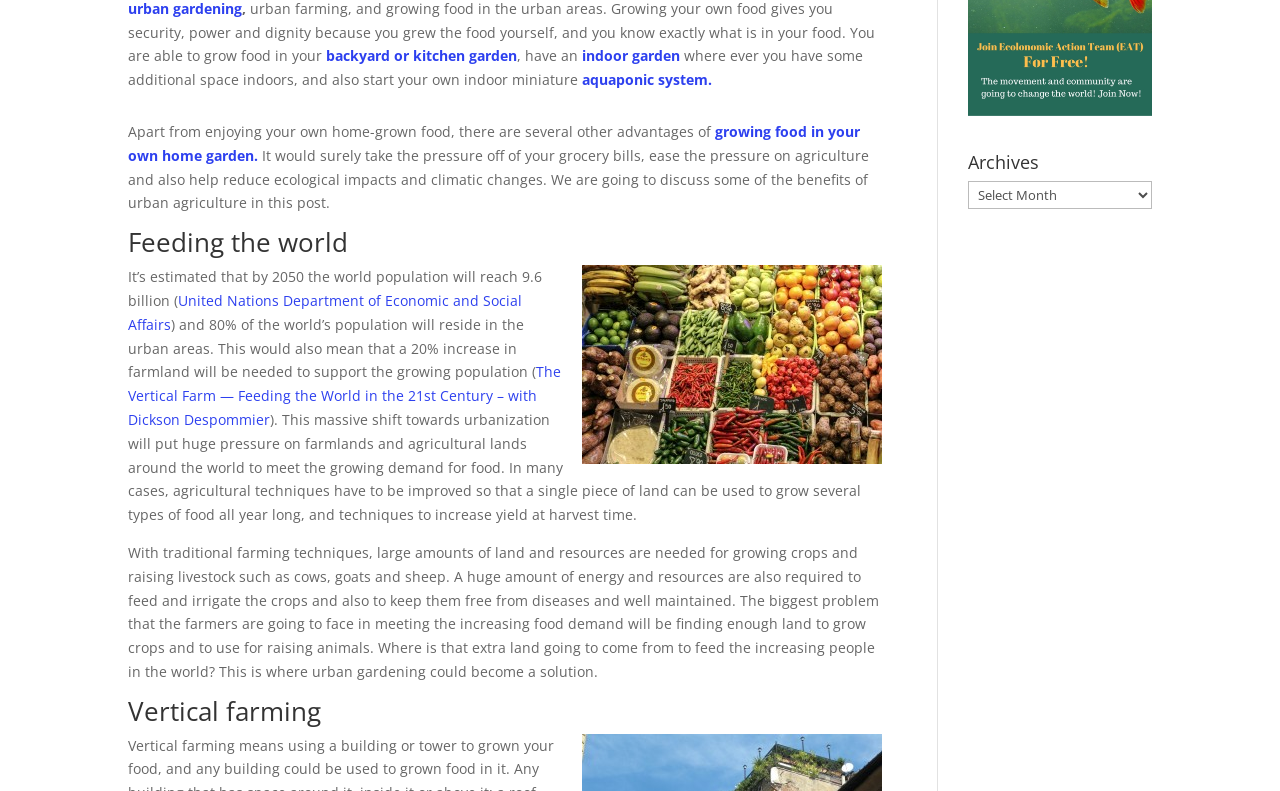Identify the bounding box of the UI component described as: "aquaponic system.".

[0.455, 0.089, 0.556, 0.113]